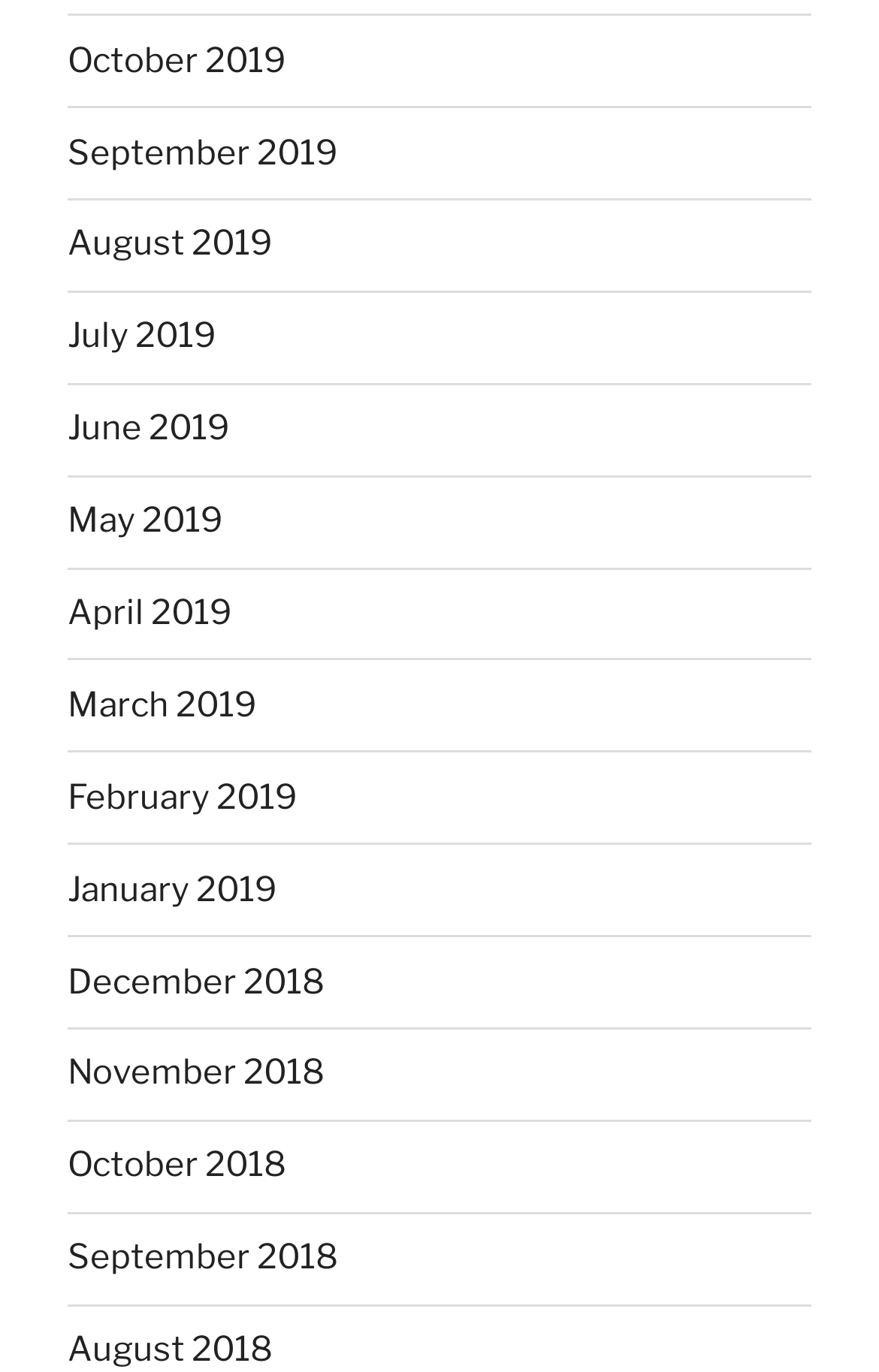Pinpoint the bounding box coordinates of the element you need to click to execute the following instruction: "view October 2019". The bounding box should be represented by four float numbers between 0 and 1, in the format [left, top, right, bottom].

[0.077, 0.029, 0.326, 0.059]